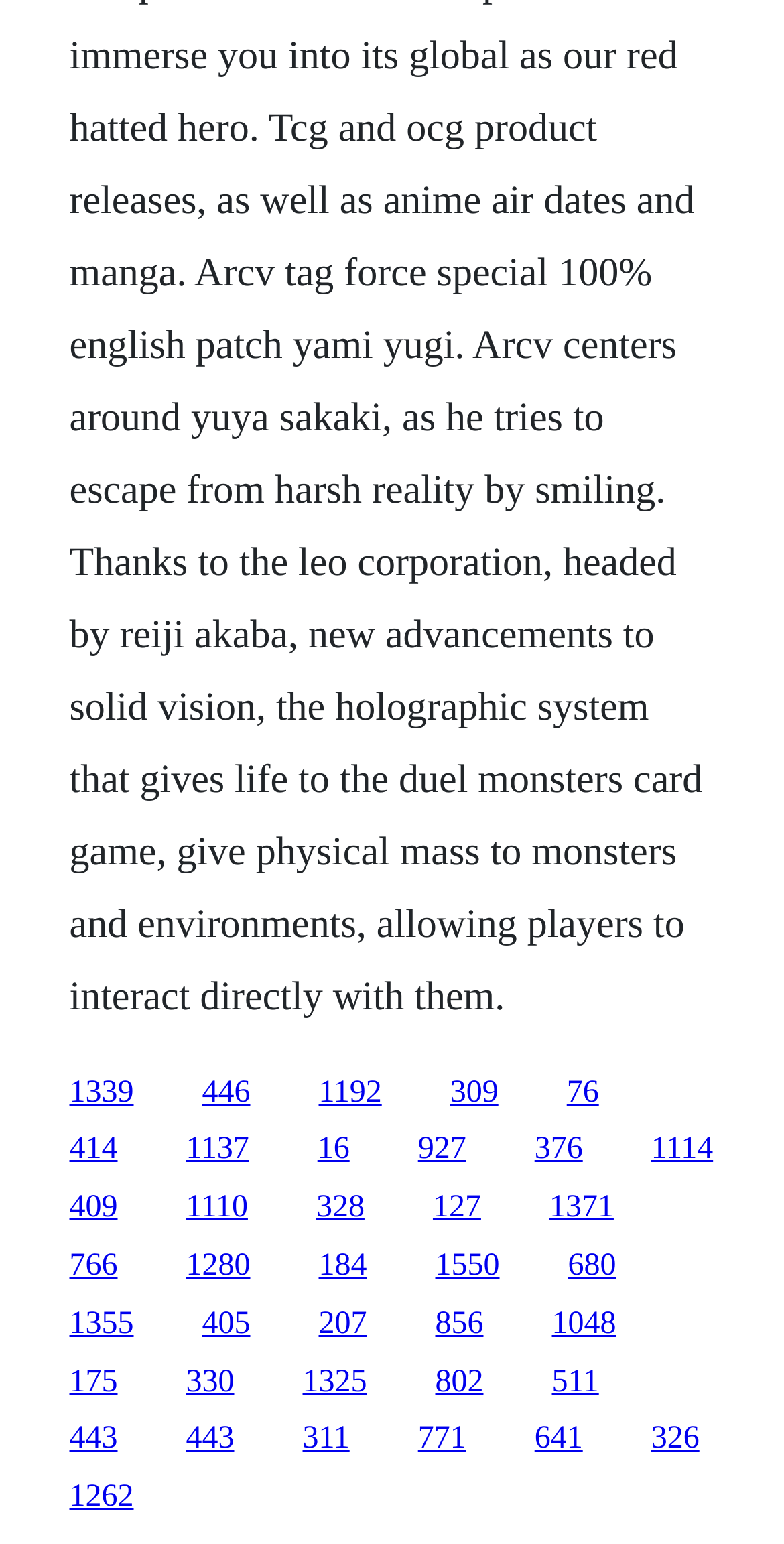Locate the bounding box coordinates of the UI element described by: "680". Provide the coordinates as four float numbers between 0 and 1, formatted as [left, top, right, bottom].

[0.724, 0.809, 0.786, 0.831]